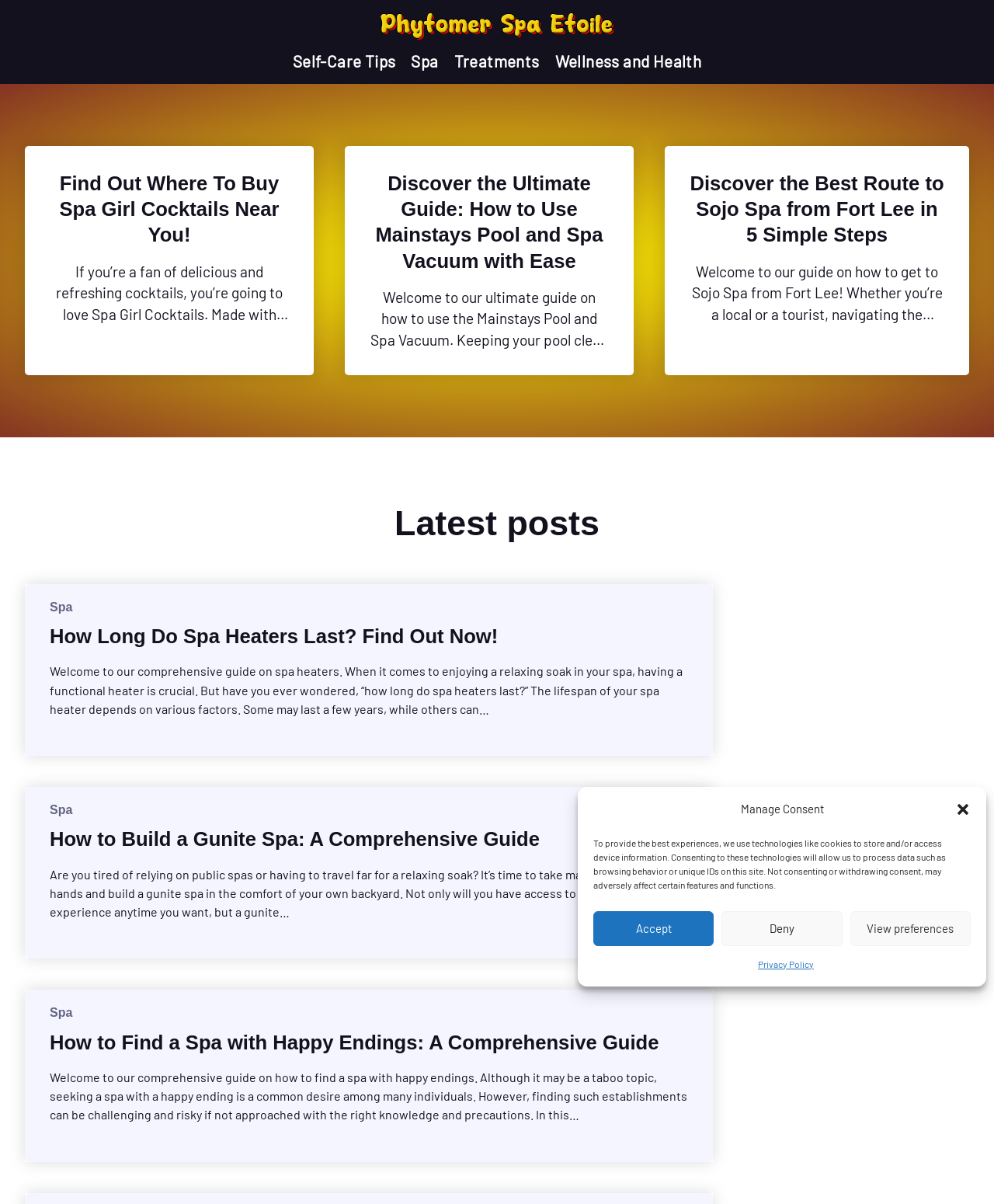Ascertain the bounding box coordinates for the UI element detailed here: "Deny". The coordinates should be provided as [left, top, right, bottom] with each value being a float between 0 and 1.

[0.726, 0.757, 0.847, 0.786]